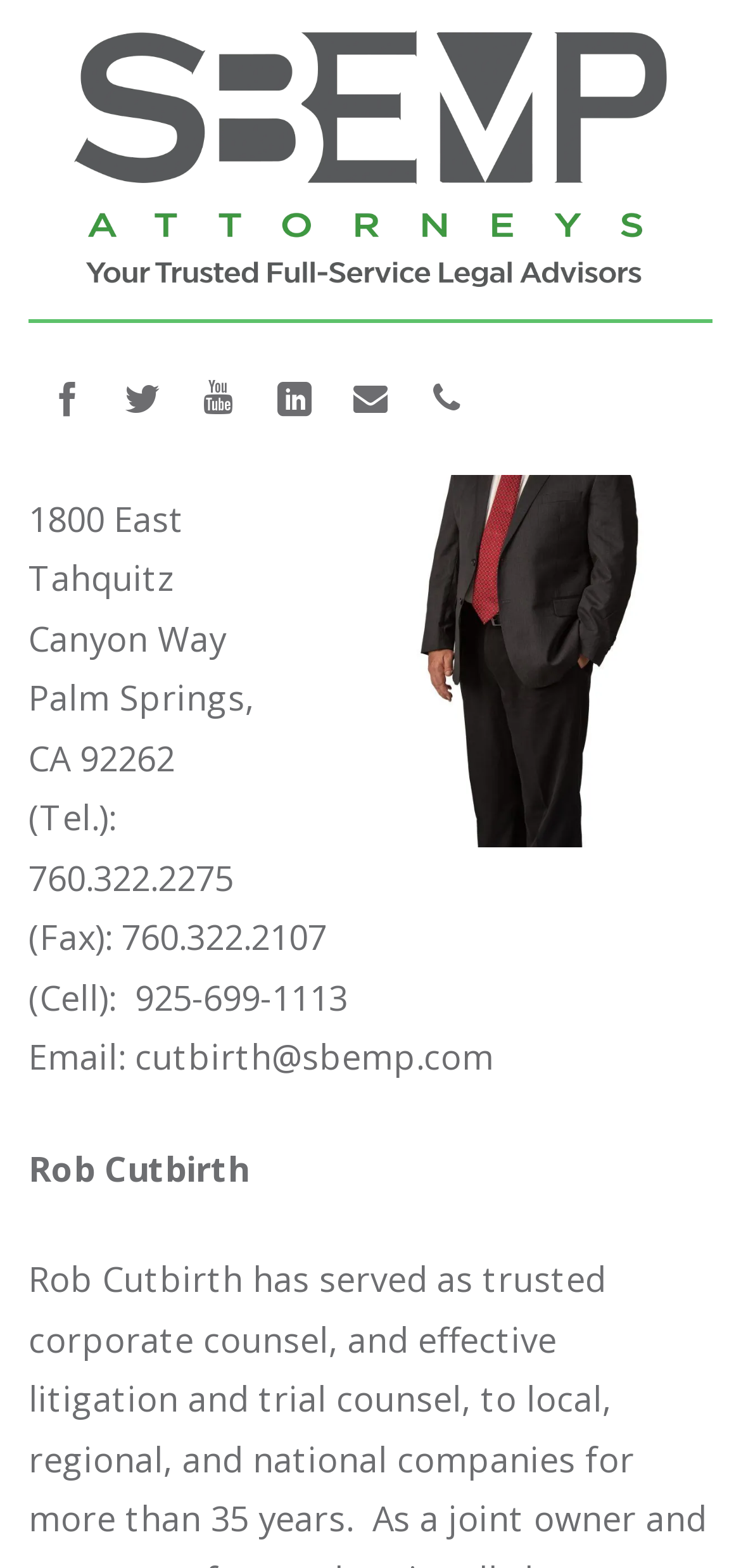What is the phone number of the office?
Look at the image and provide a detailed response to the question.

I found the answer by looking at the static text '(Tel.): 760.322.2275' which is located below the office address, indicating that it is the phone number of the office.